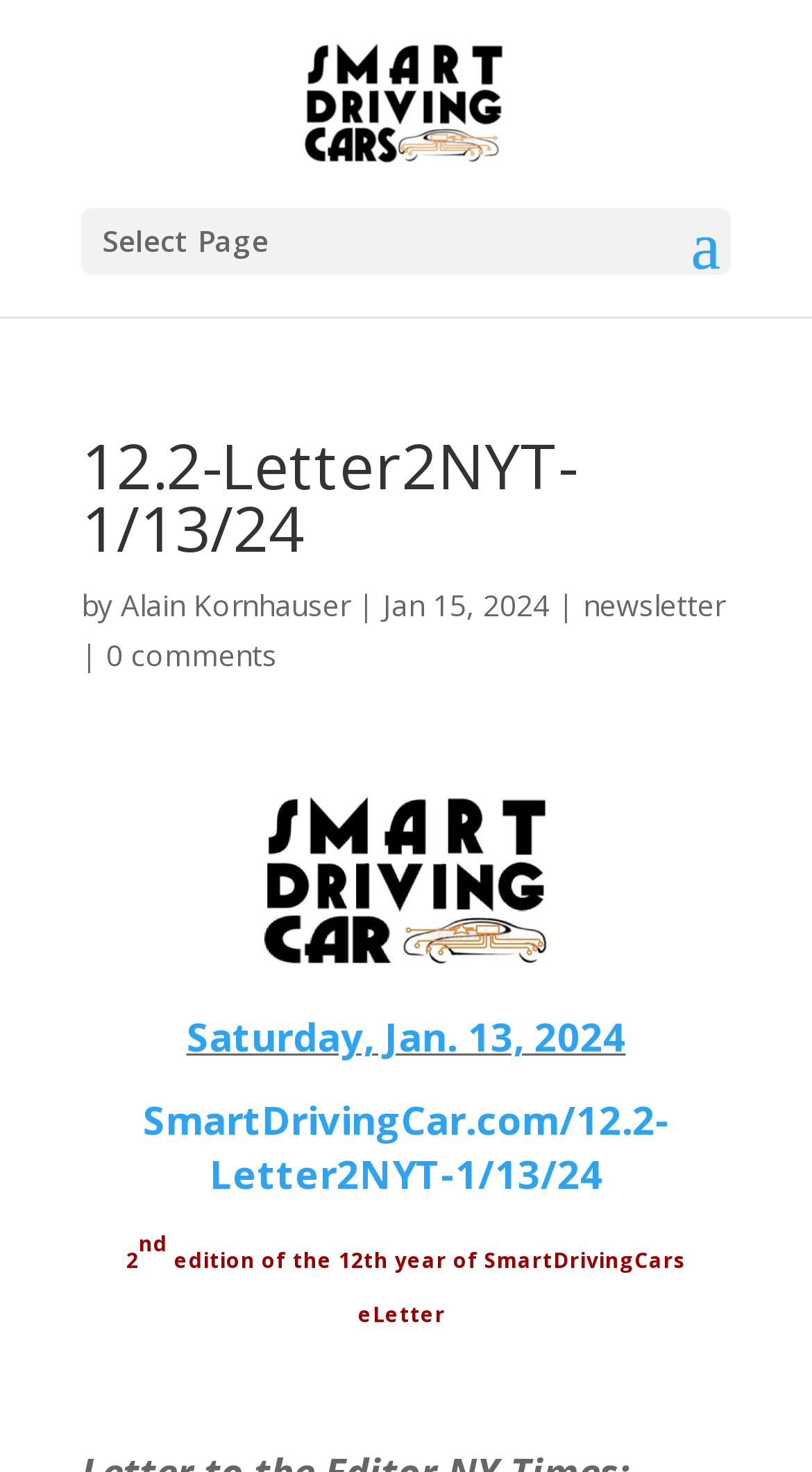How many comments does the article have?
Please answer the question as detailed as possible.

I found the number of comments by looking at the link with the text '0 comments'. This suggests that the article has no comments.